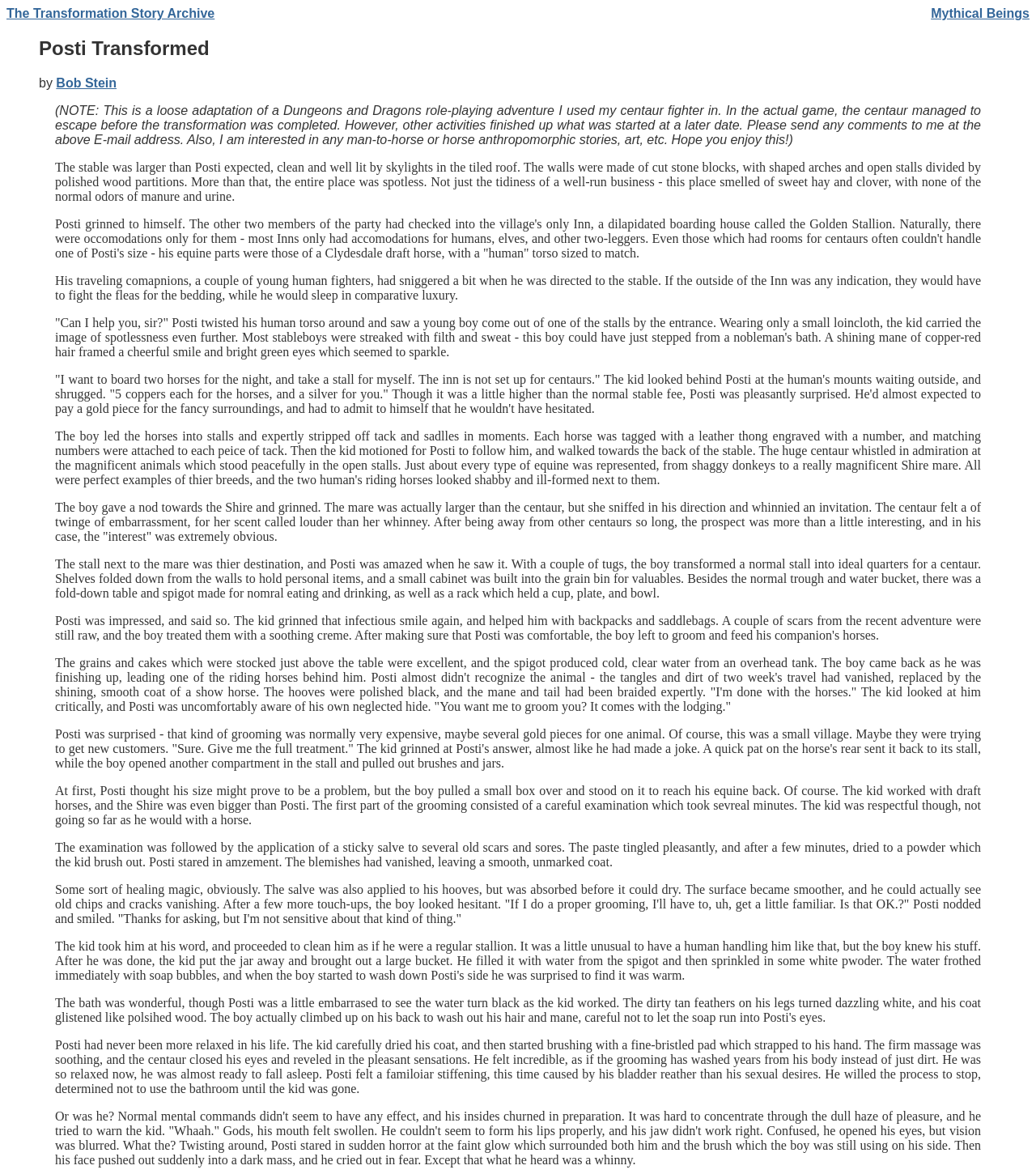Could you please study the image and provide a detailed answer to the question:
What is the name of the horse that Posti is traveling with?

The question asks for the name of the horse that Posti is traveling with, which can be found in the text 'The mare was actually larger than the centaur, but she sniffed in his direction and whinnied an invitation. The centaur felt a twinge of embarrassment, for her scent called louder than her whinney.' The horse is referred to as 'The Shire'.